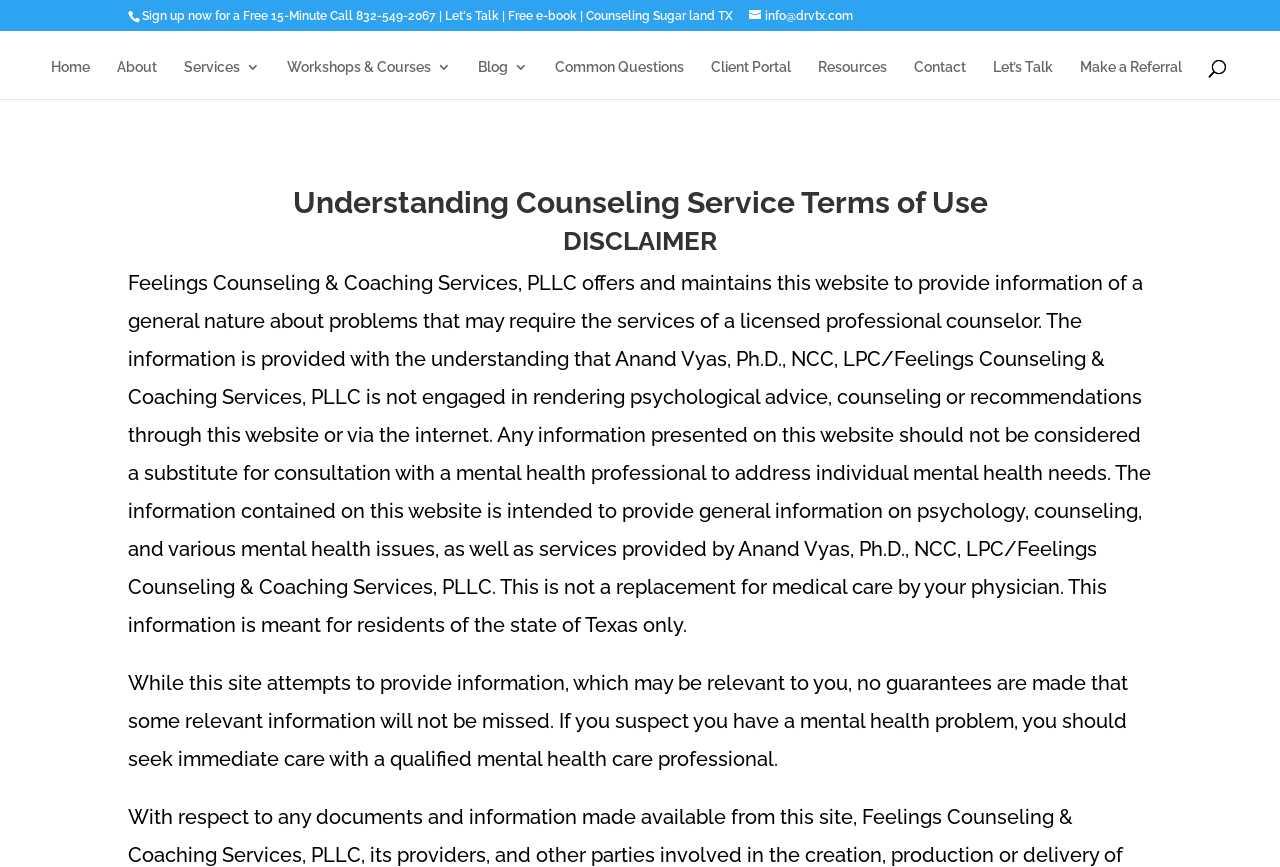Please locate the bounding box coordinates of the element's region that needs to be clicked to follow the instruction: "Let's talk". The bounding box coordinates should be provided as four float numbers between 0 and 1, i.e., [left, top, right, bottom].

[0.348, 0.01, 0.39, 0.027]